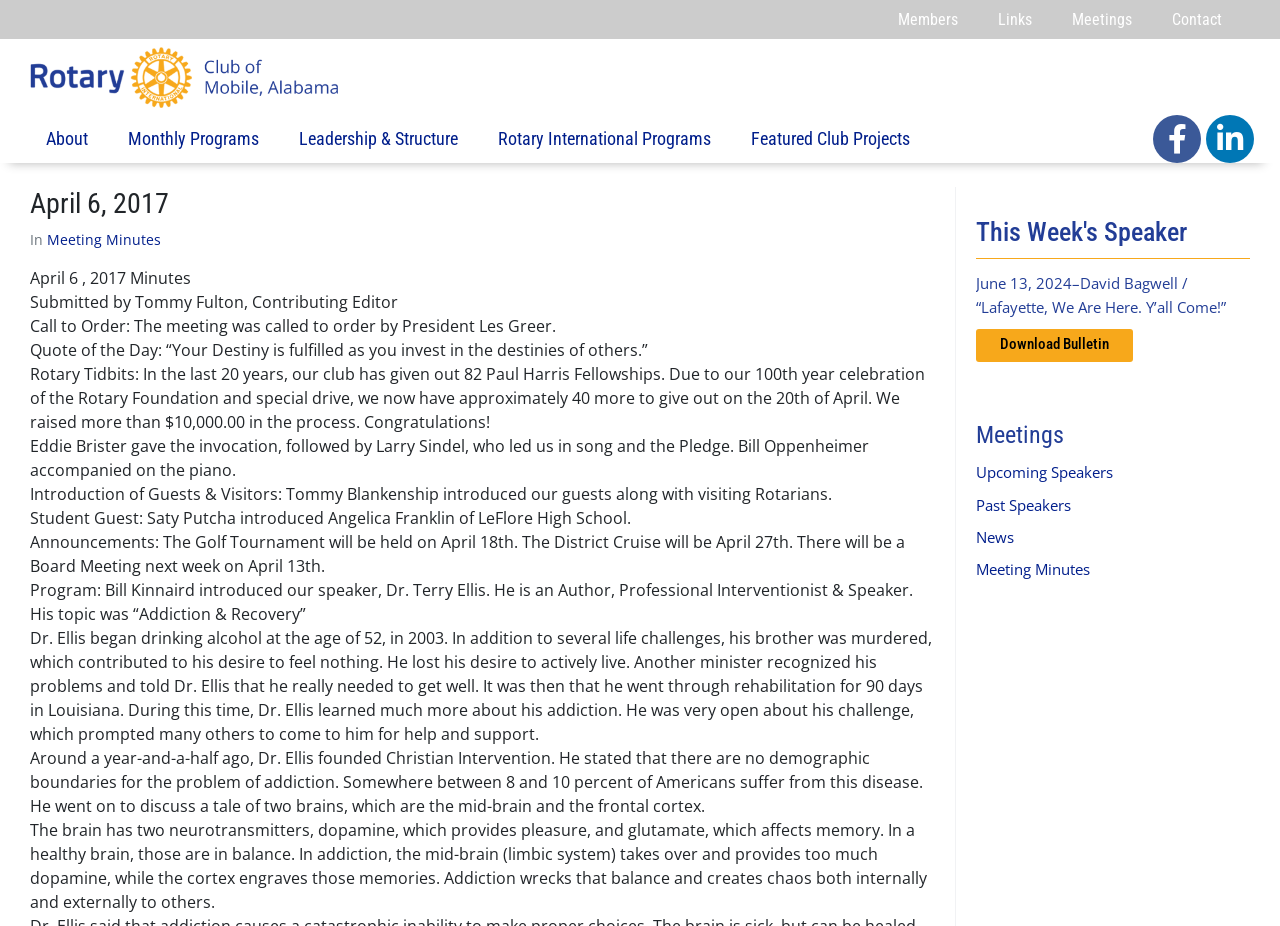Identify the bounding box coordinates of the region I need to click to complete this instruction: "Visit Facebook page".

[0.901, 0.124, 0.939, 0.176]